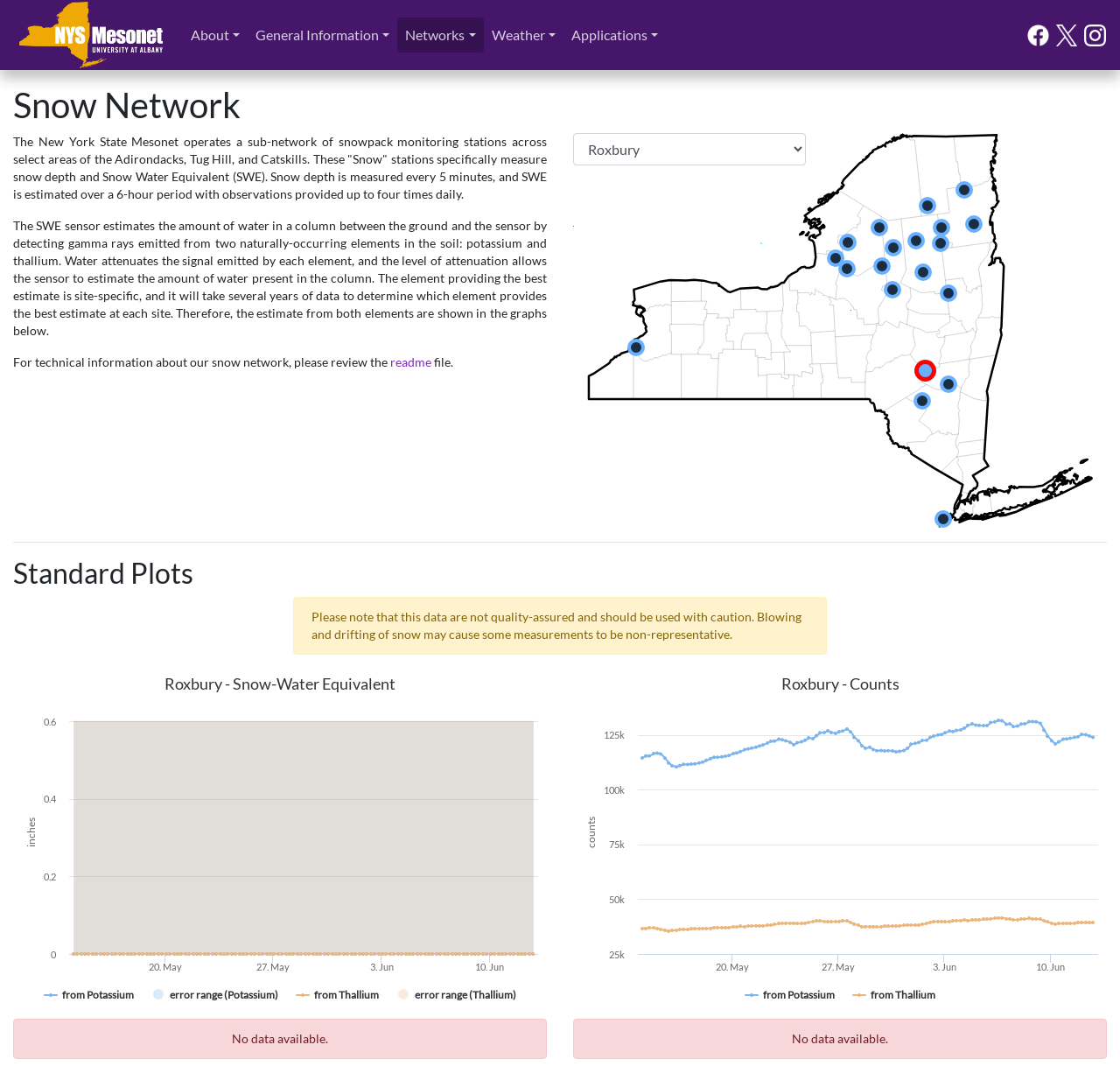Determine the bounding box coordinates of the target area to click to execute the following instruction: "Select an option from the combobox."

[0.512, 0.124, 0.72, 0.154]